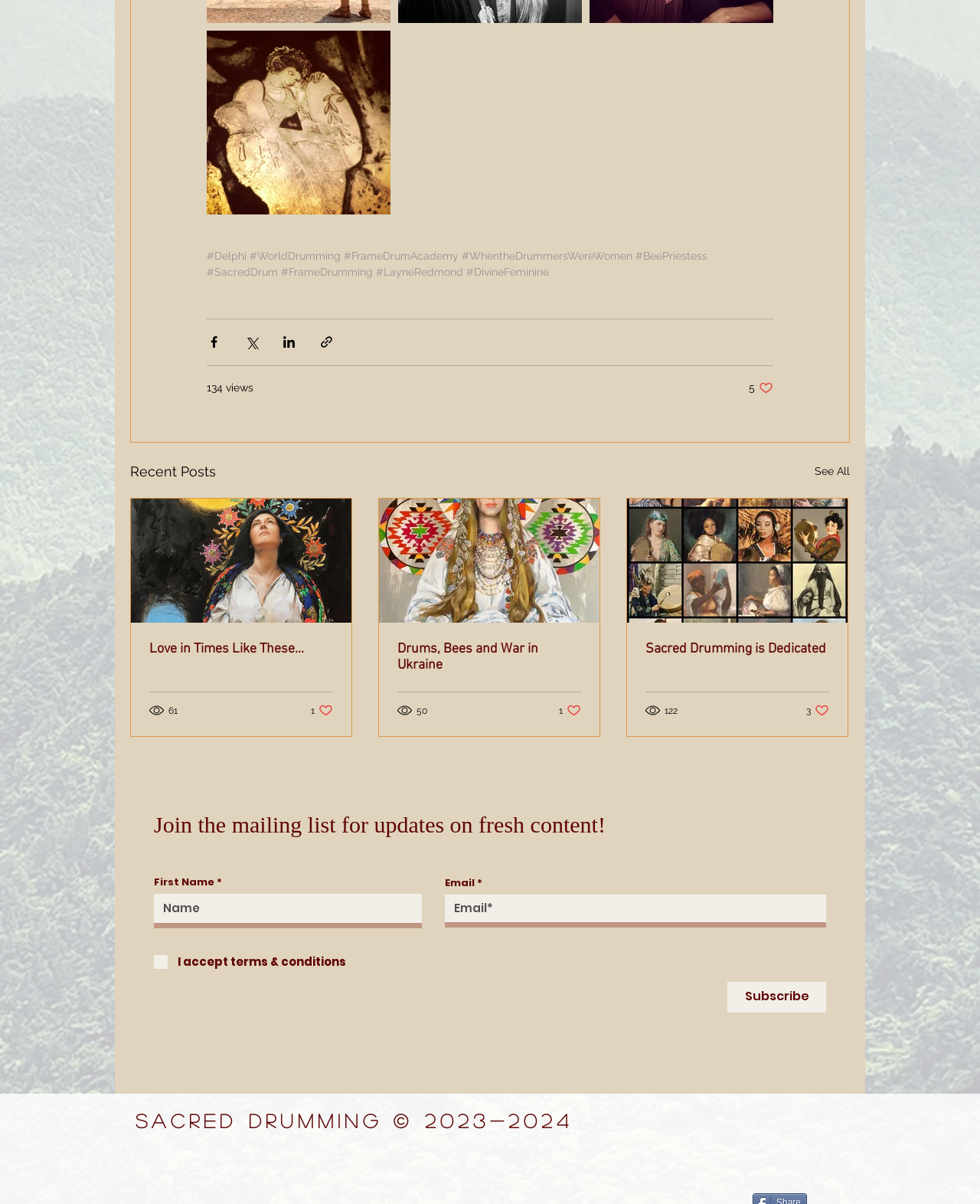What is the purpose of the form at the bottom?
Please give a detailed and elaborate answer to the question.

I analyzed the form elements, including the input fields for First Name and Email, the checkbox for terms and conditions, and the Subscribe button, which suggests that the form is intended for users to join the mailing list and receive updates on fresh content.